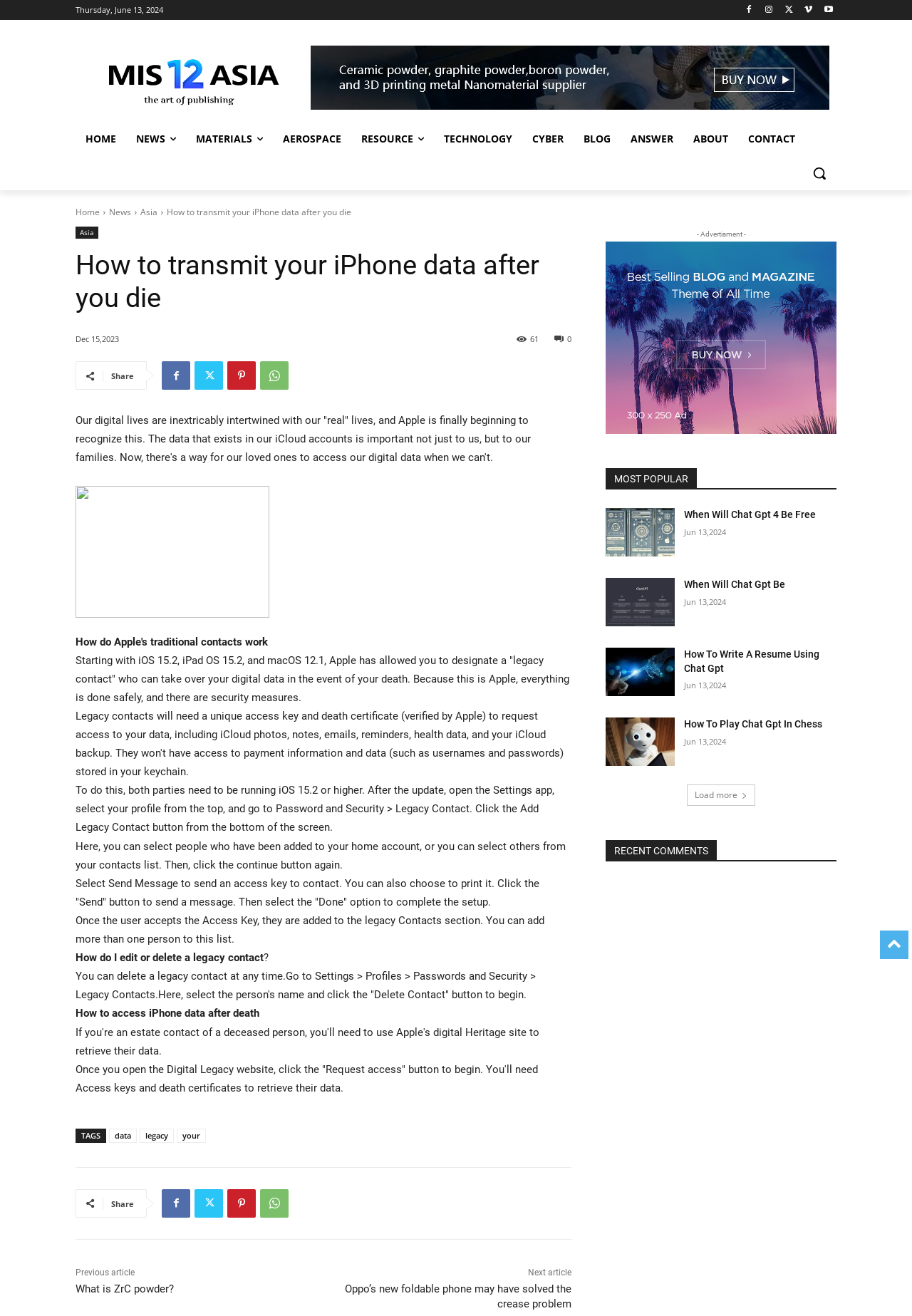Using the information from the screenshot, answer the following question thoroughly:
How can a legacy contact access iPhone data after death?

I found the answer by reading the article, which explains that a legacy contact needs access keys and death certificates to retrieve the data of the deceased person.